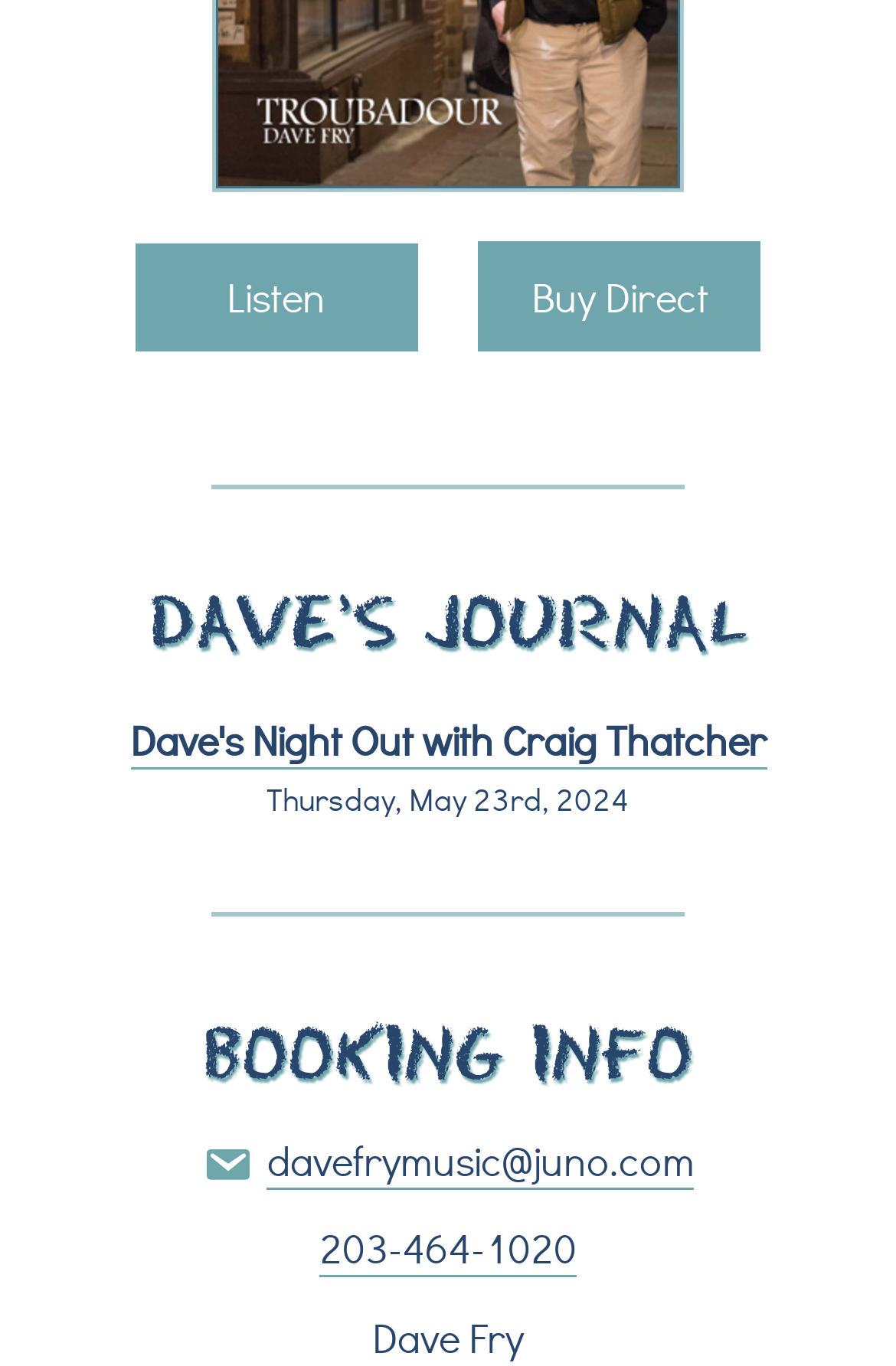Bounding box coordinates are to be given in the format (top-left x, top-left y, bottom-right x, bottom-right y). All values must be floating point numbers between 0 and 1. Provide the bounding box coordinate for the UI element described as: davefrymusic@juno.com

[0.225, 0.828, 0.775, 0.869]